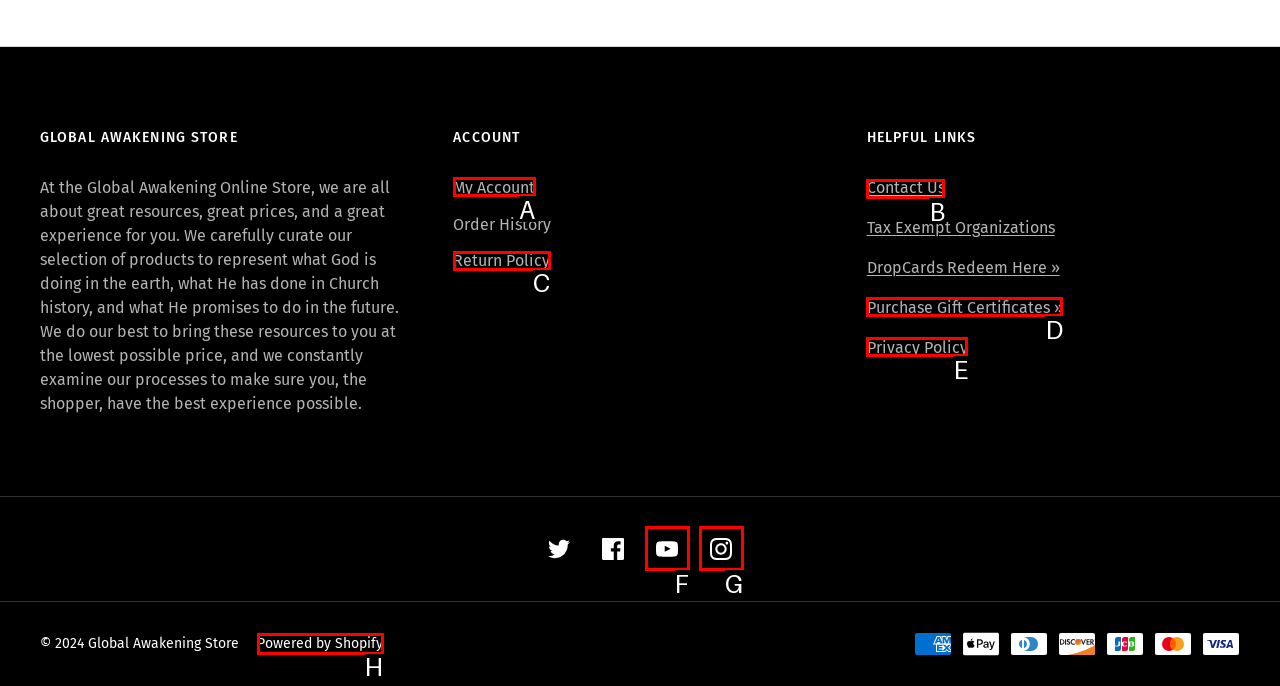Select the letter of the element you need to click to complete this task: Contact us
Answer using the letter from the specified choices.

B